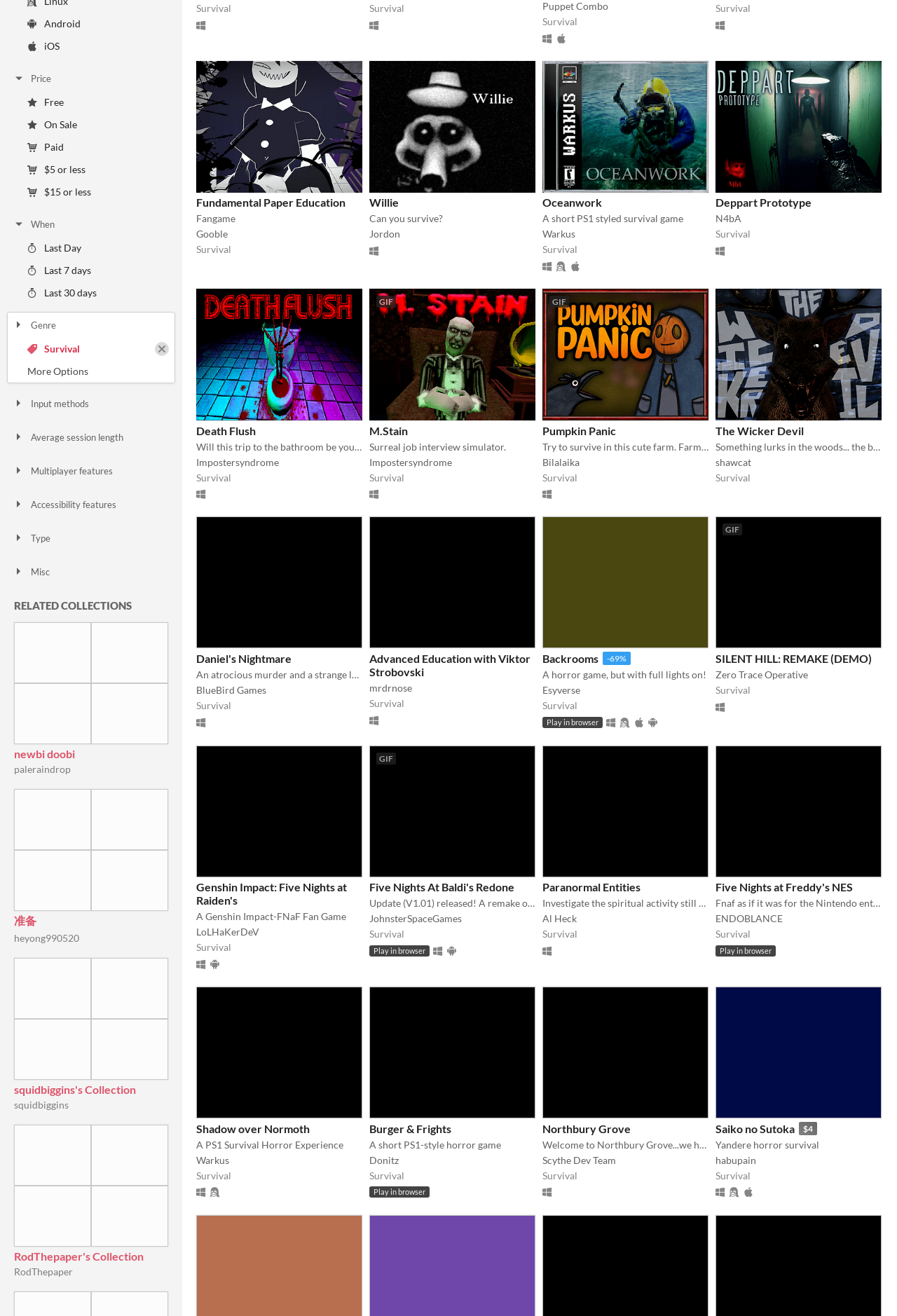Based on the element description "Backrooms", predict the bounding box coordinates of the UI element.

[0.605, 0.495, 0.667, 0.505]